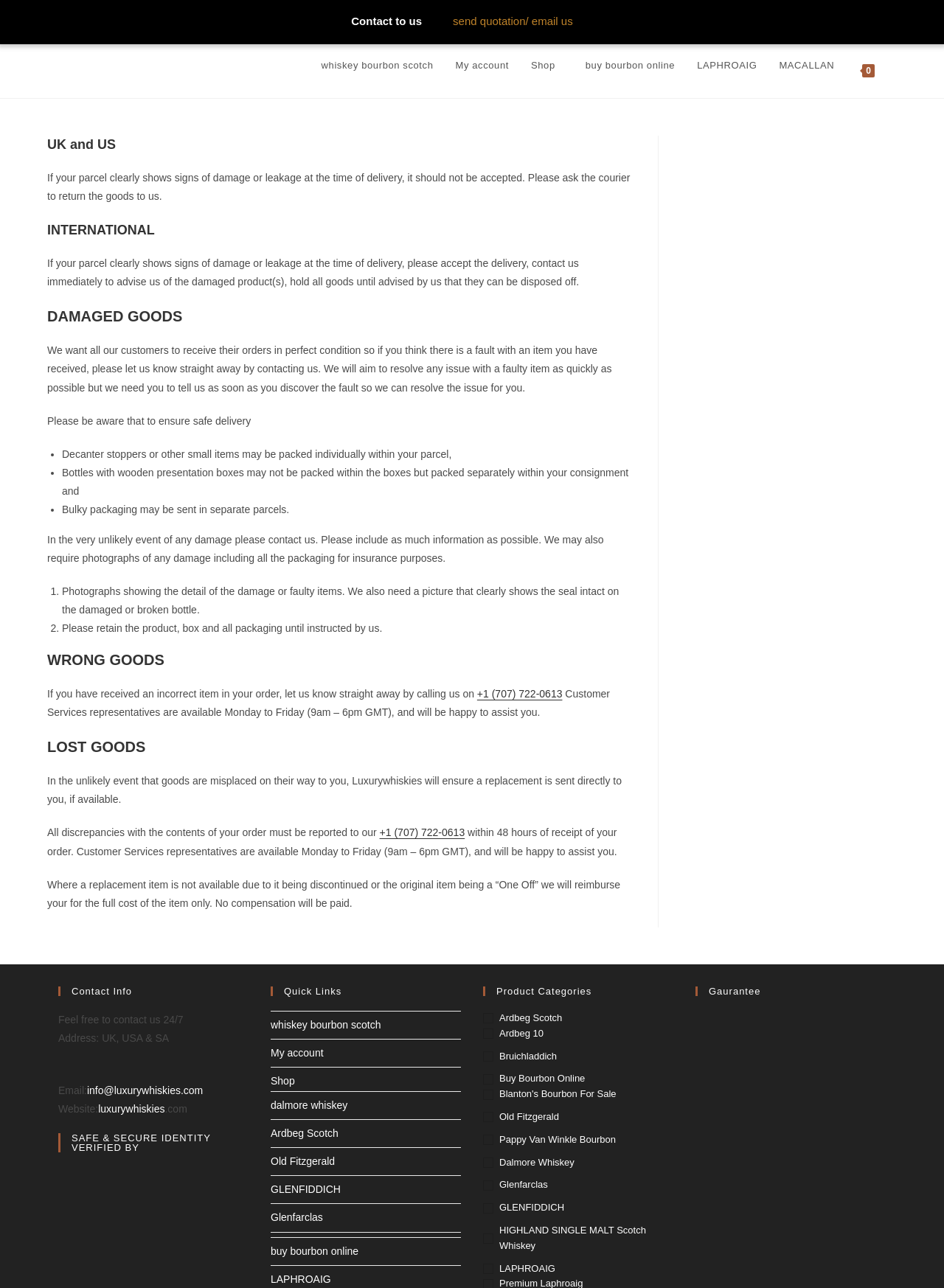Locate the bounding box coordinates of the region to be clicked to comply with the following instruction: "View whiskey bourbon scotch". The coordinates must be four float numbers between 0 and 1, in the form [left, top, right, bottom].

[0.329, 0.03, 0.471, 0.072]